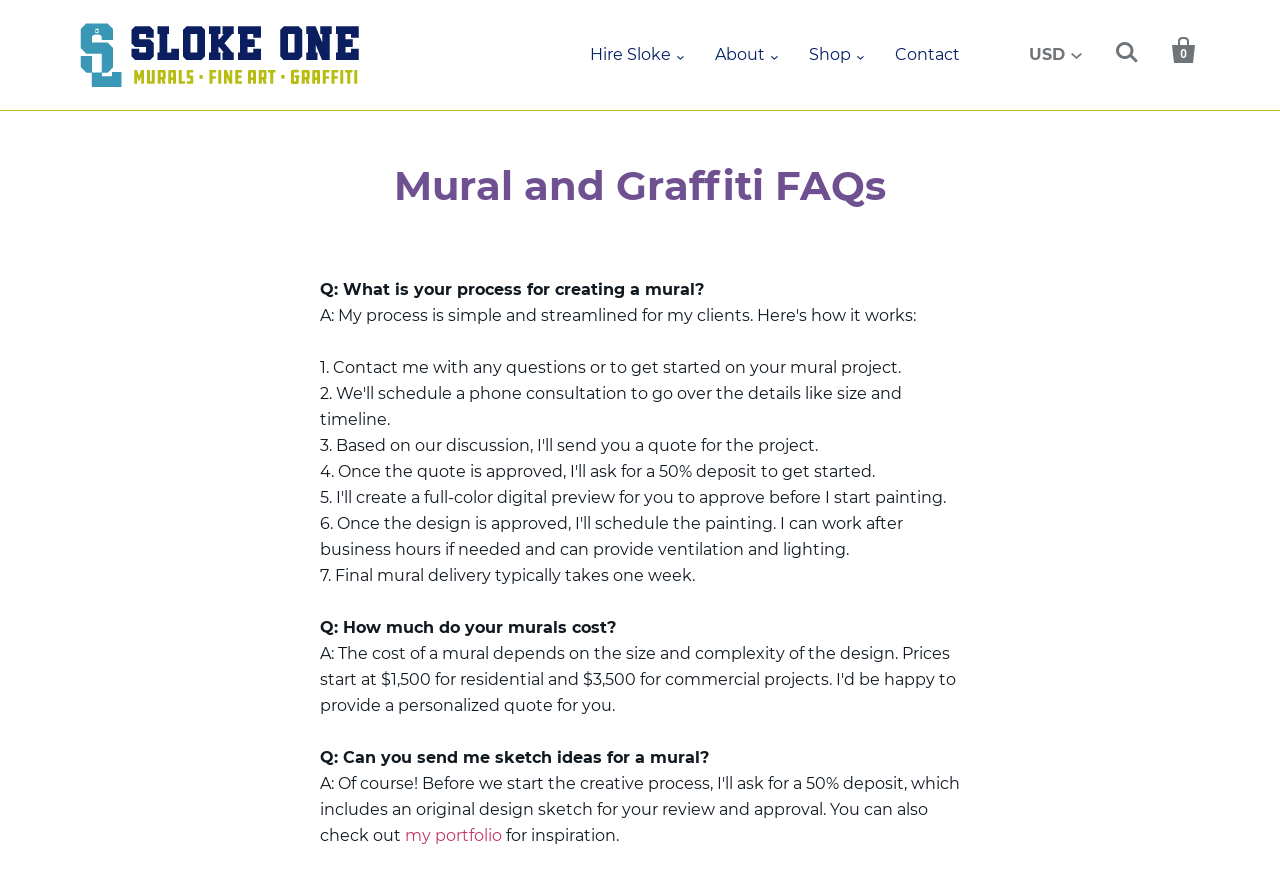Respond to the question with just a single word or phrase: 
How many links are in the top navigation menu?

4